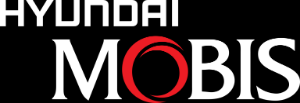What is the shape of the red graphic in the logo?
Answer the question with as much detail as you can, using the image as a reference.

The caption describes the red graphic as a 'distinctive red circular graphic', which implies that the shape of the red graphic in the logo is circular.